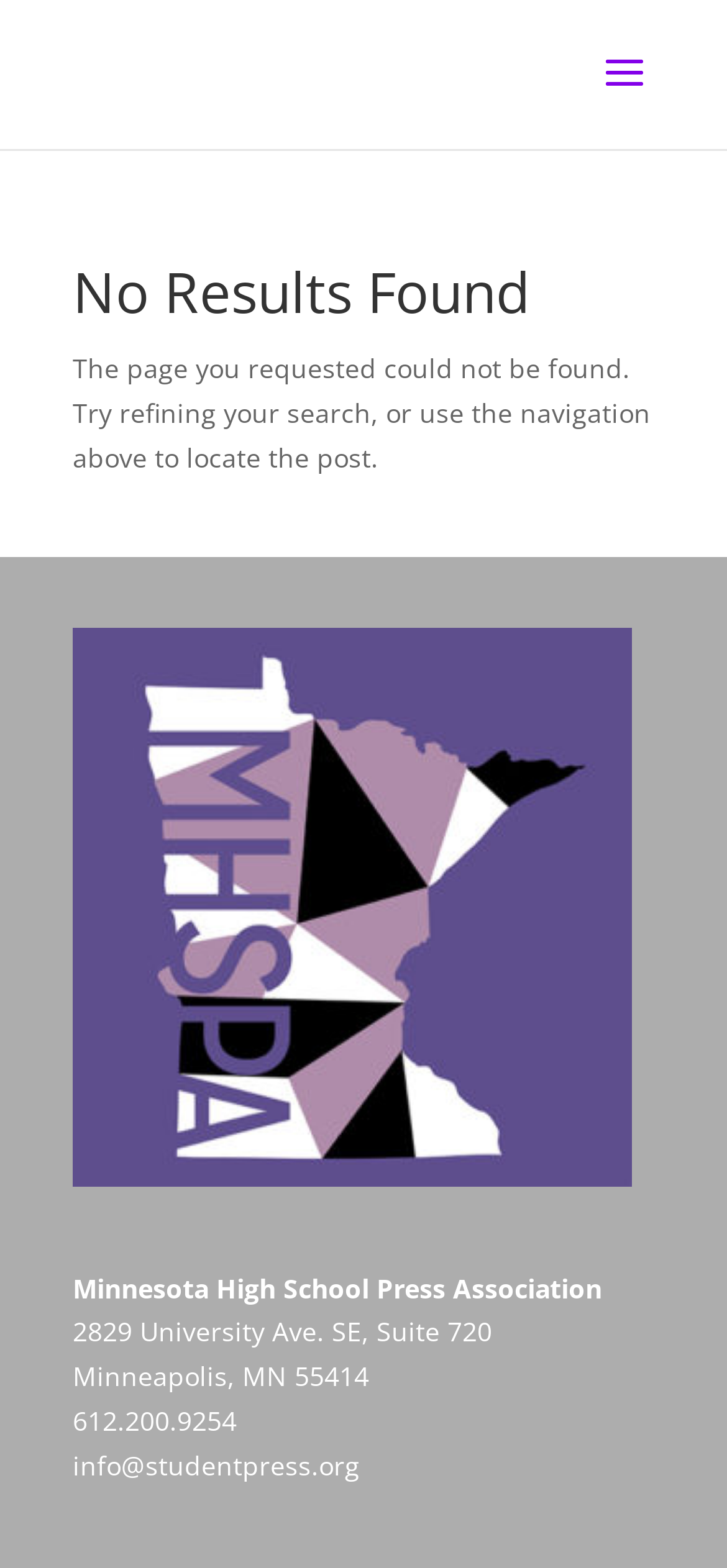What is the phone number of the organization?
Please respond to the question thoroughly and include all relevant details.

The phone number of the organization is mentioned in the text '612.200.9254' which is located at the bottom of the page.